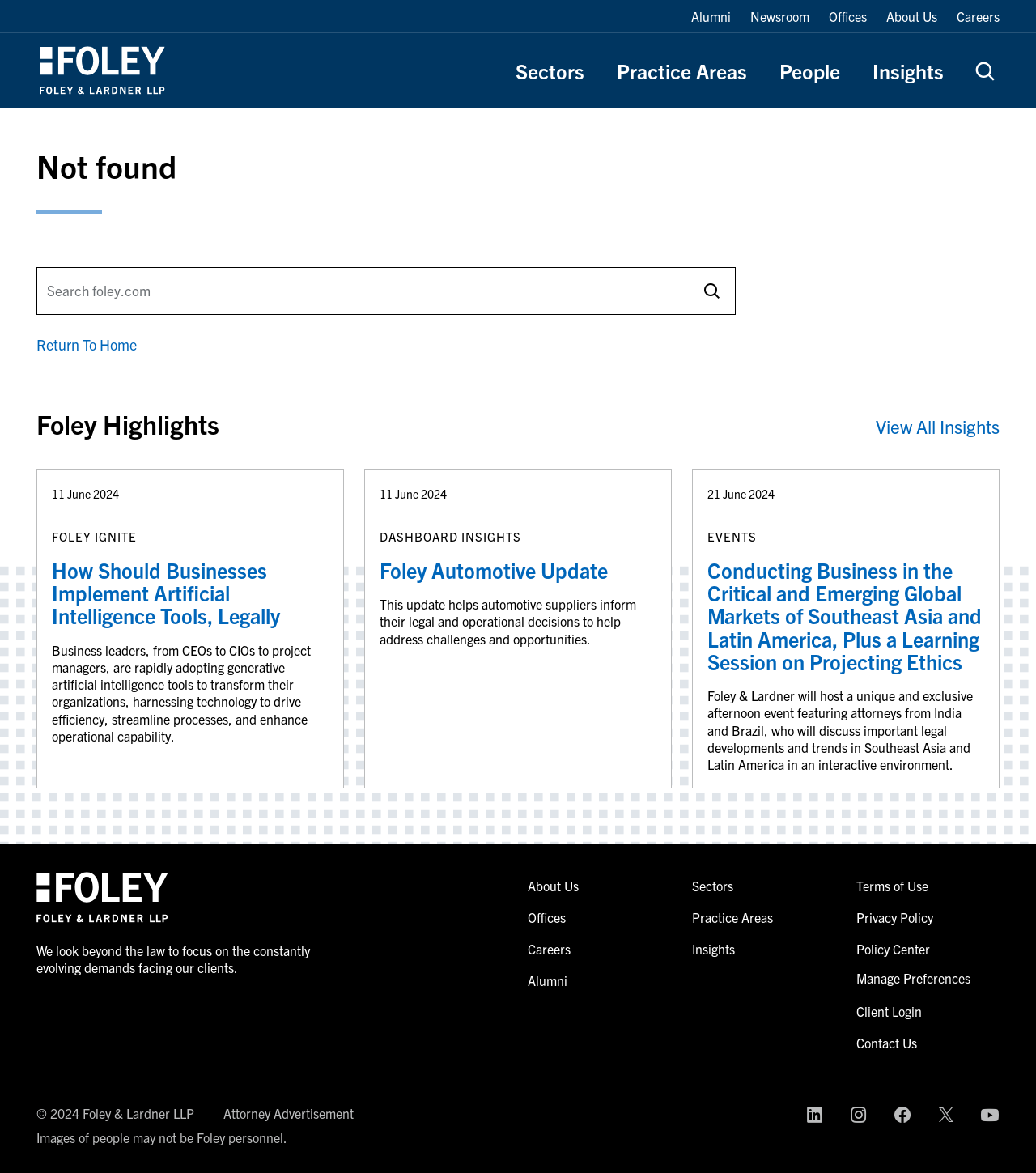Provide an in-depth description of the elements and layout of the webpage.

This webpage is a "Page not found" error page from Foley & Lardner LLP. At the top, there is a navigation menu with links to "Alumni", "Newsroom", "Offices", "About Us", and "Careers". Below this menu, there is a logo of Foley and Lardner LLP, which is also a link.

The main content area is divided into two sections. The first section has a heading "Not found" and a link to "Return To Home". Below this, there is a search box with a submit button.

The second section has a heading "Foley Highlights" and three links to news articles or insights. The first article is about implementing artificial intelligence tools legally, the second is an update for automotive suppliers, and the third is about an event on conducting business in Southeast Asia and Latin America.

At the bottom of the page, there is a footer section with links to "About Us", "Offices", "Careers", "Alumni", "Sectors", "Practice Areas", "Insights", "Terms of Use", "Privacy Policy", and "Policy Center". There are also links to "Client Login", "Contact Us", and social media platforms like LinkedIn, Instagram, Facebook, Twitter, and Youtube. Additionally, there are some static texts with copyright information, attorney advertisement, and a disclaimer about images of people.